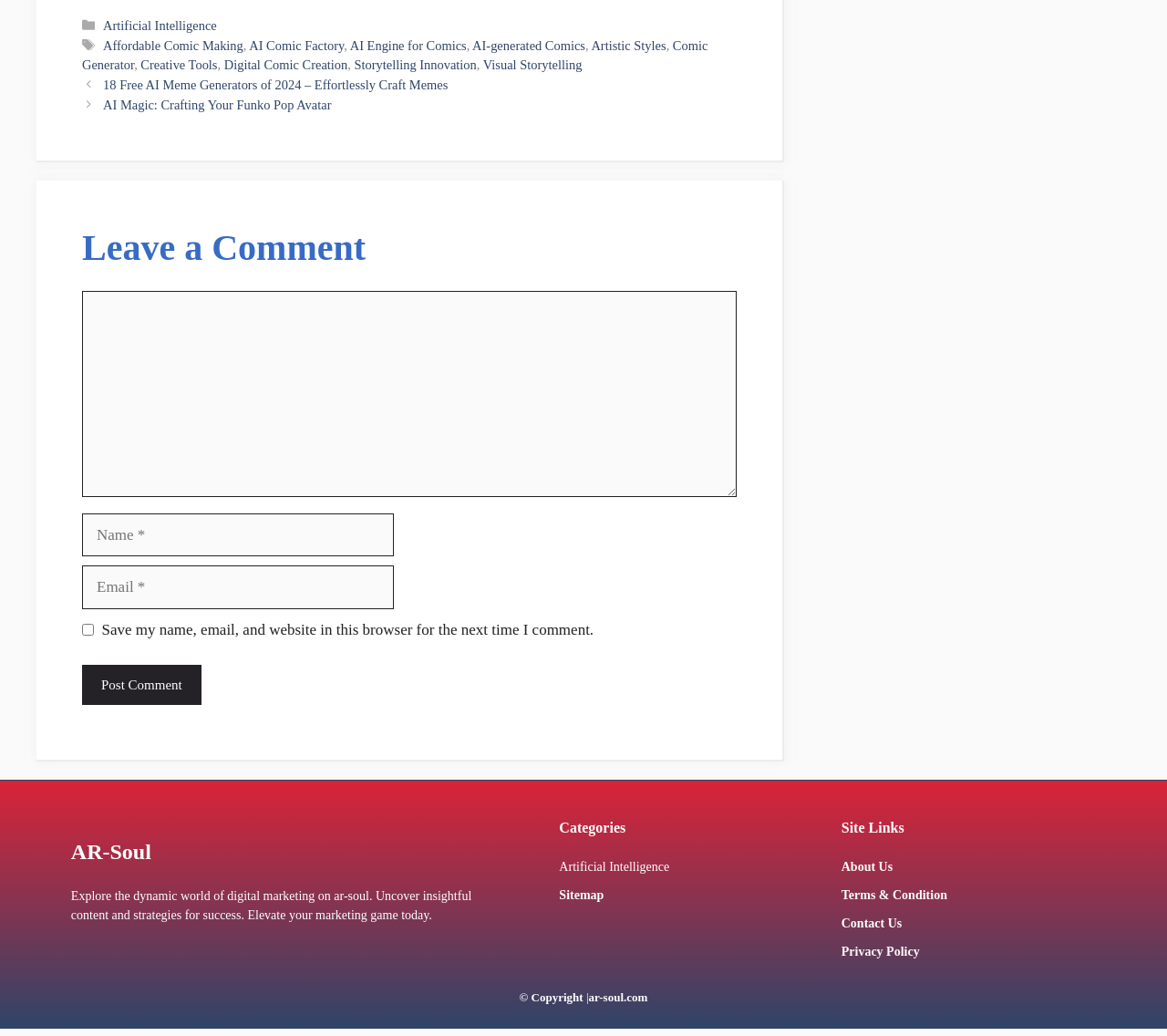Please specify the coordinates of the bounding box for the element that should be clicked to carry out this instruction: "Leave a comment". The coordinates must be four float numbers between 0 and 1, formatted as [left, top, right, bottom].

[0.07, 0.281, 0.631, 0.48]